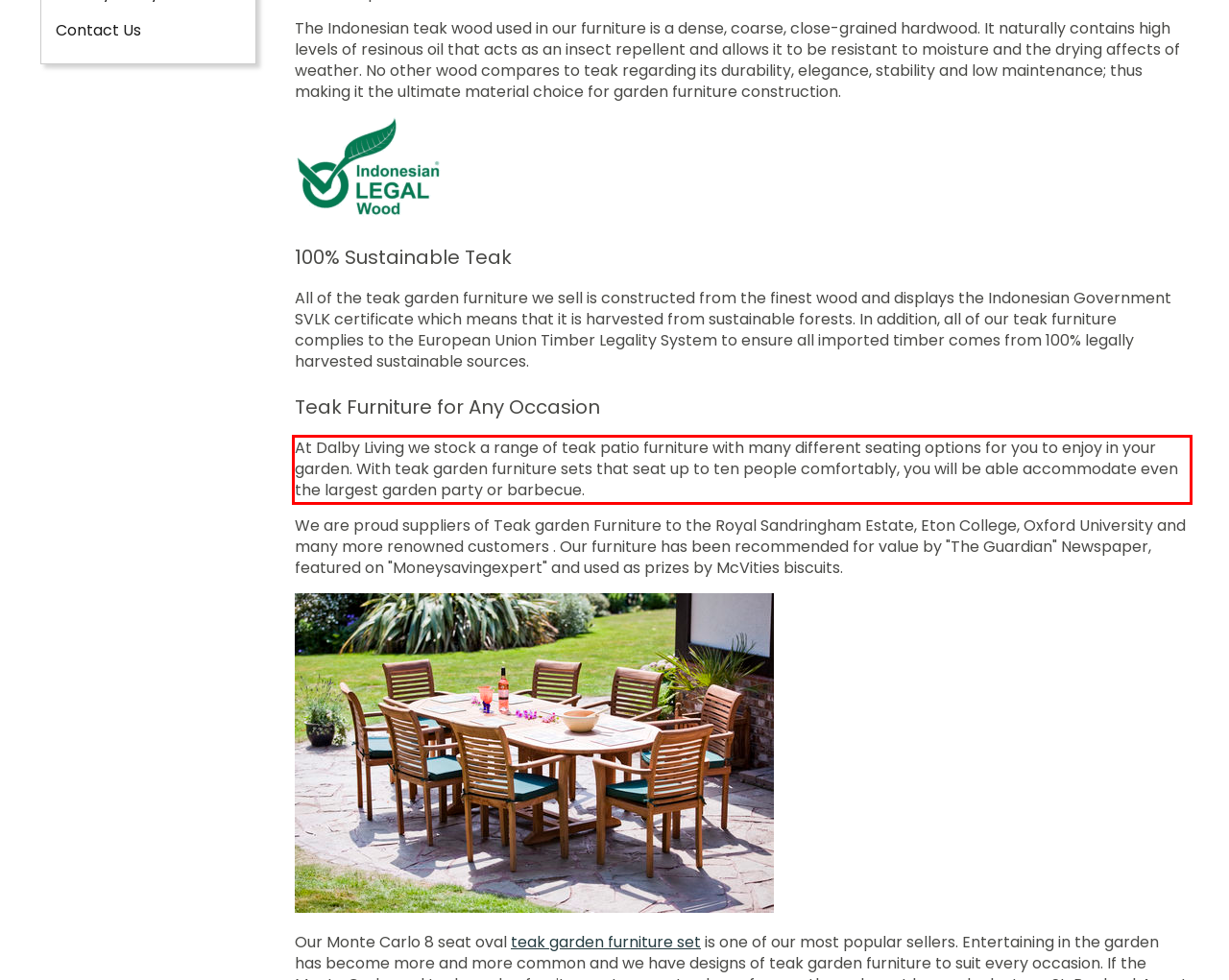Given a screenshot of a webpage with a red bounding box, please identify and retrieve the text inside the red rectangle.

At Dalby Living we stock a range of teak patio furniture with many different seating options for you to enjoy in your garden. With teak garden furniture sets that seat up to ten people comfortably, you will be able accommodate even the largest garden party or barbecue.